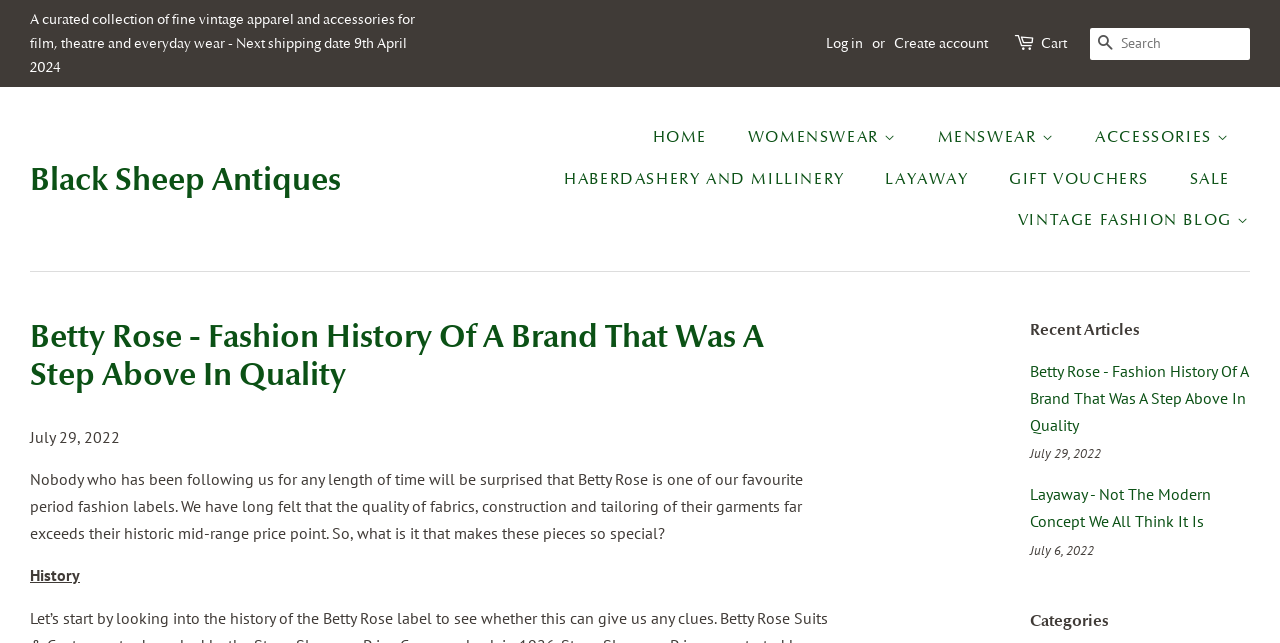Please identify the bounding box coordinates of the clickable area that will fulfill the following instruction: "Explore accessories". The coordinates should be in the format of four float numbers between 0 and 1, i.e., [left, top, right, bottom].

[0.844, 0.183, 0.977, 0.247]